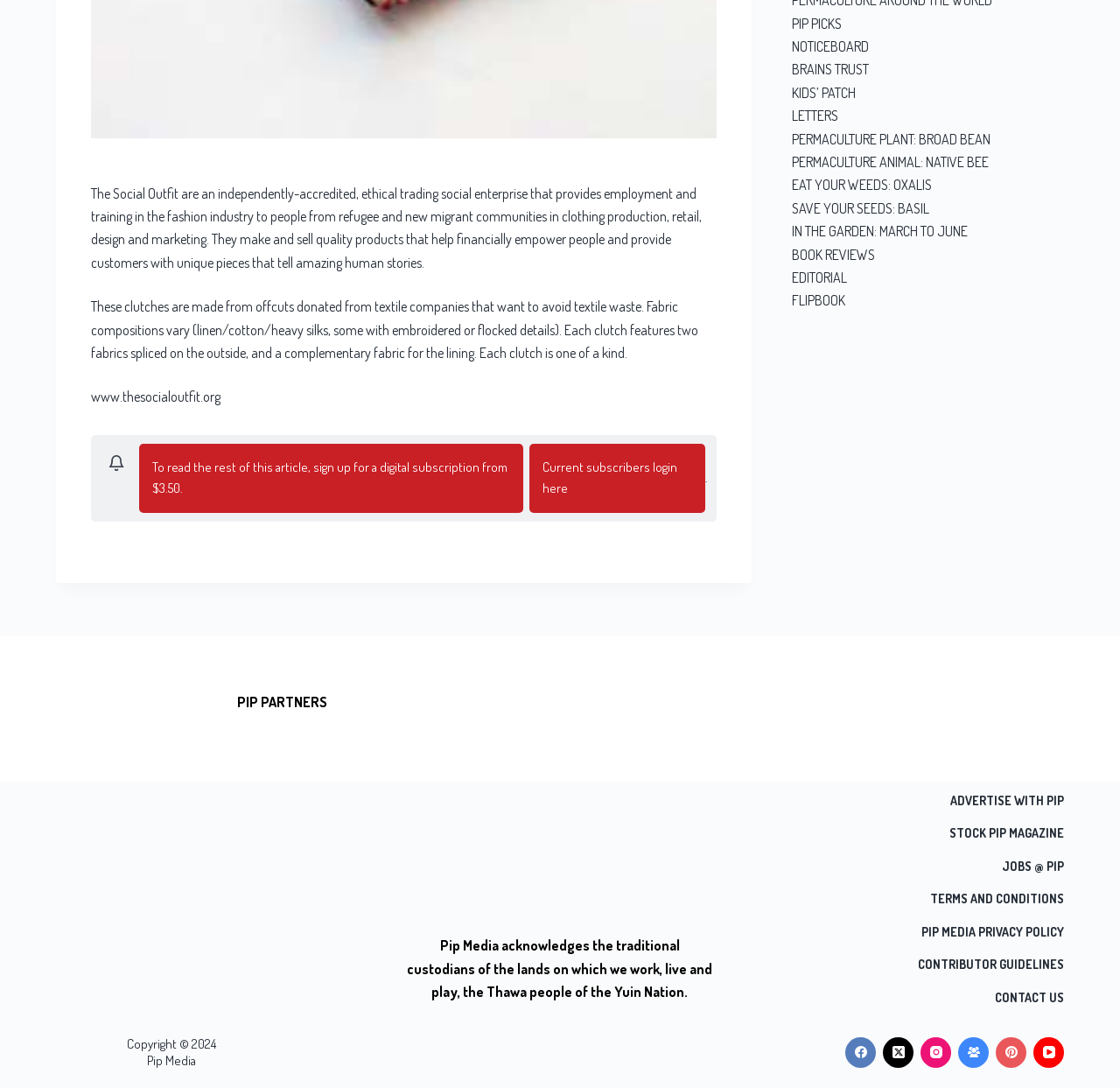Determine the bounding box coordinates for the HTML element described here: "aria-label="X (Twitter)"".

[0.788, 0.953, 0.816, 0.981]